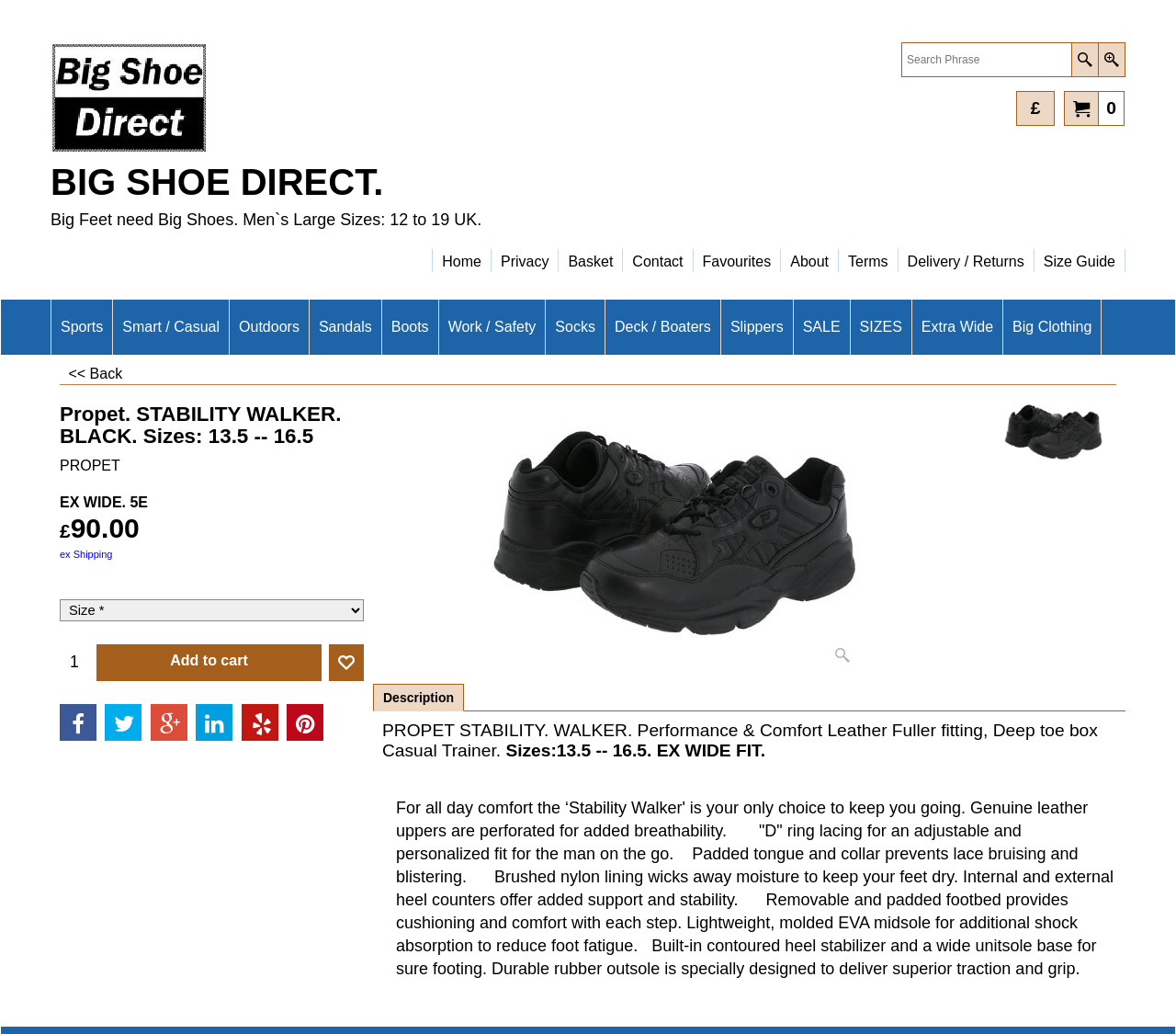Determine the bounding box coordinates of the clickable region to carry out the instruction: "Search for a phrase".

[0.767, 0.042, 0.911, 0.074]